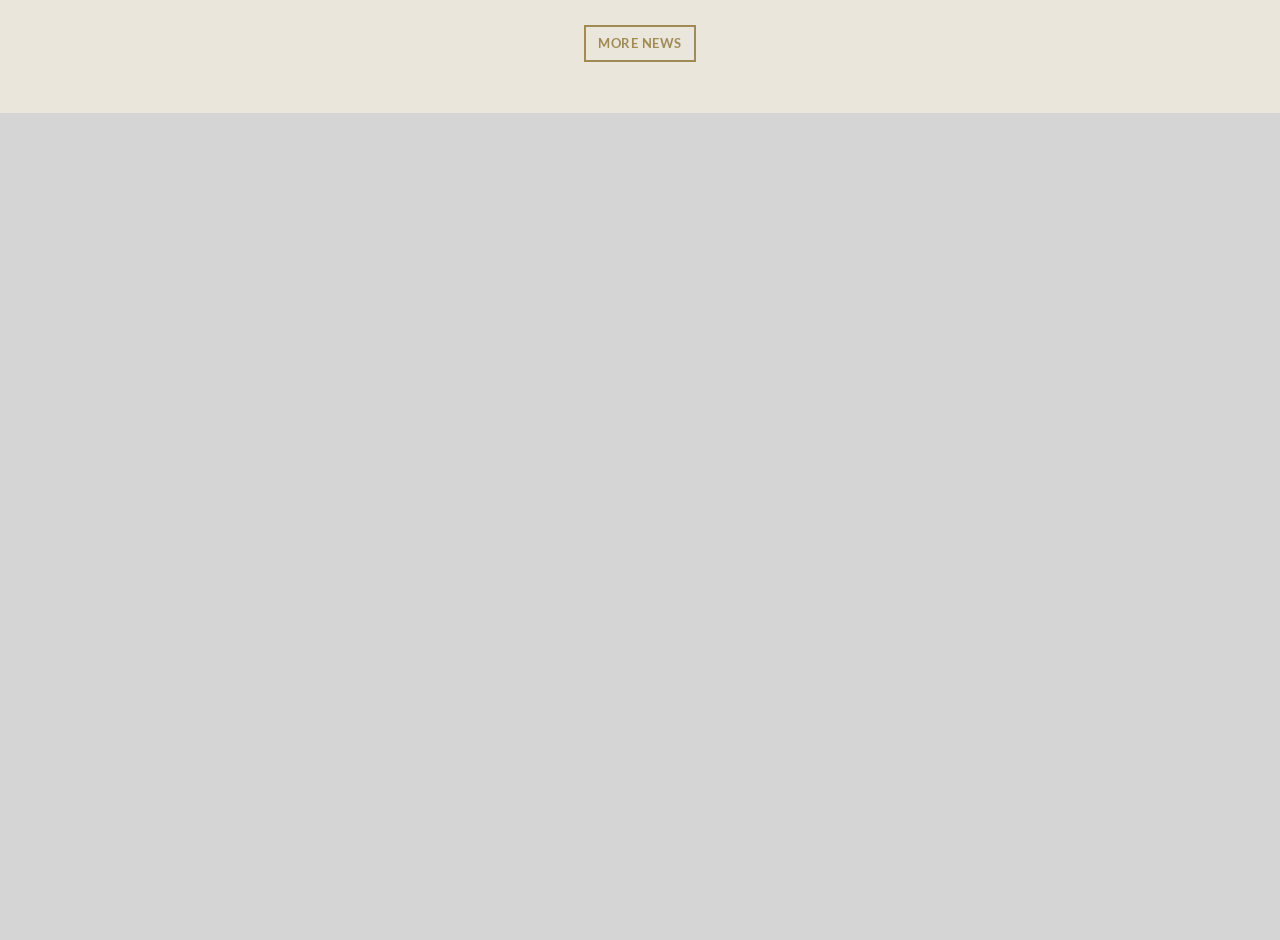What is the purpose of the 'Commandez nos vins' section?
Provide a detailed answer to the question using information from the image.

The 'Commandez nos vins' section contains a heading and a static text that says 'You can download your order form by clicking here'. This suggests that the purpose of this section is to allow users to download an order form.